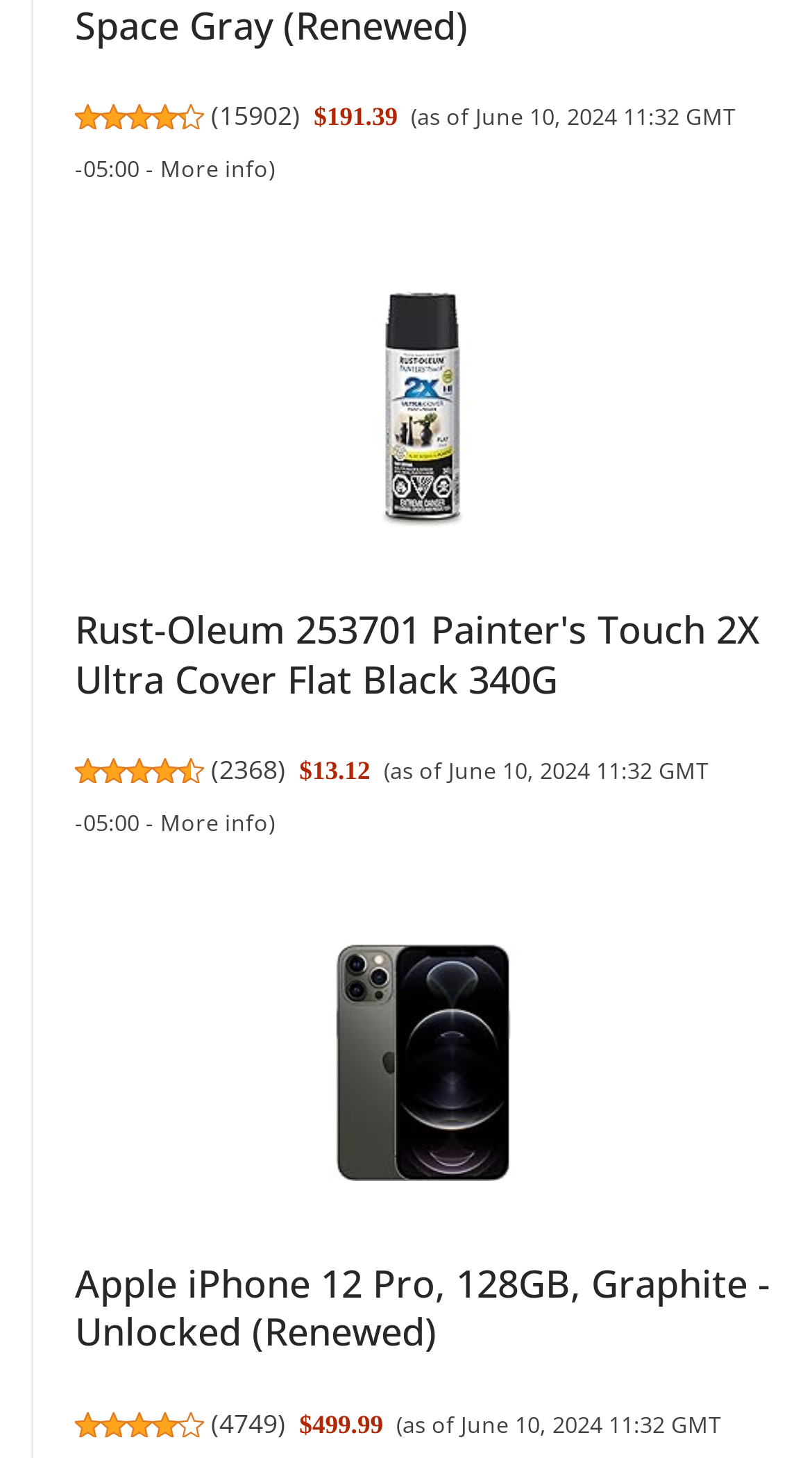Find the bounding box coordinates of the element I should click to carry out the following instruction: "View product price".

[0.387, 0.07, 0.49, 0.09]